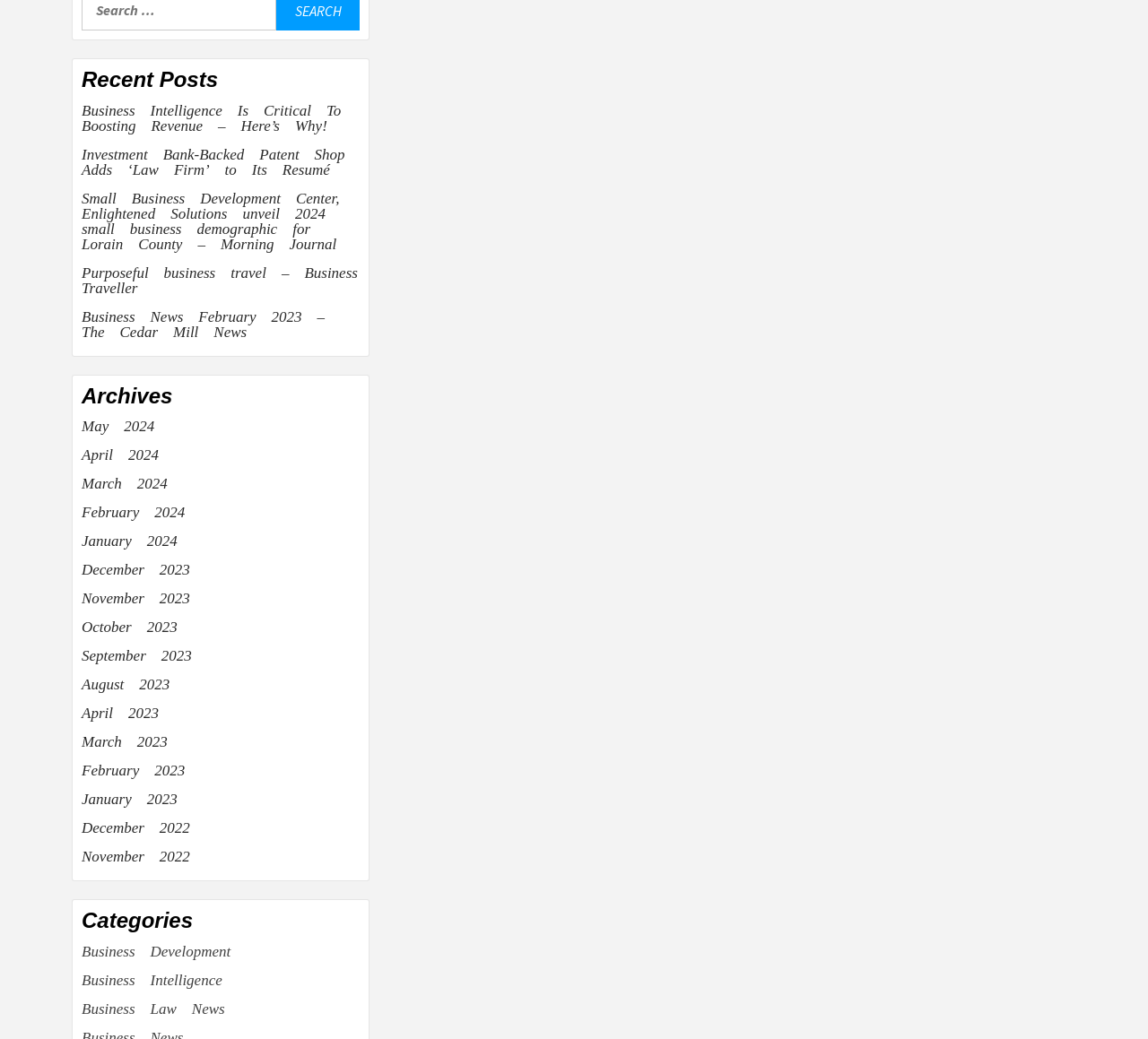Locate the bounding box coordinates of the clickable region necessary to complete the following instruction: "Search for something". Provide the coordinates in the format of four float numbers between 0 and 1, i.e., [left, top, right, bottom].

[0.257, 0.002, 0.297, 0.019]